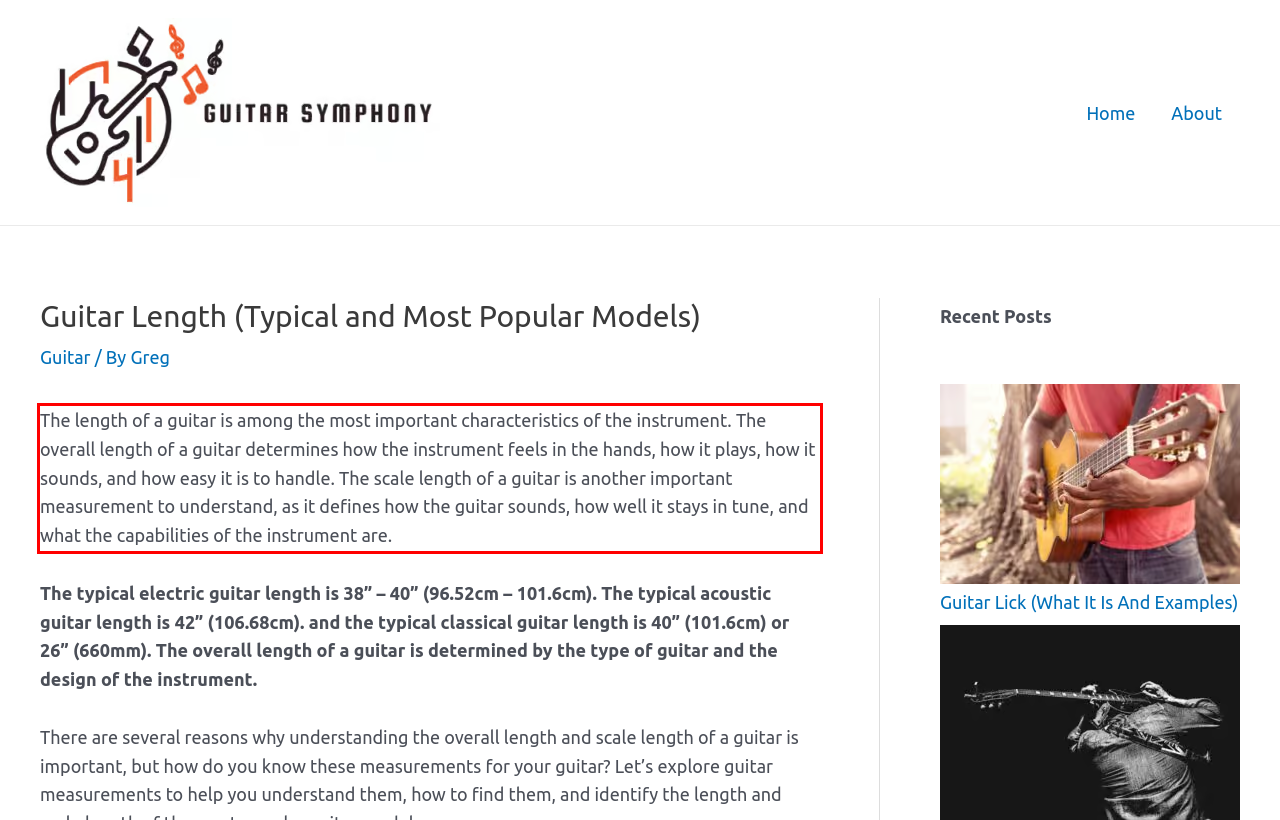Using the provided screenshot, read and generate the text content within the red-bordered area.

The length of a guitar is among the most important characteristics of the instrument. The overall length of a guitar determines how the instrument feels in the hands, how it plays, how it sounds, and how easy it is to handle. The scale length of a guitar is another important measurement to understand, as it defines how the guitar sounds, how well it stays in tune, and what the capabilities of the instrument are.